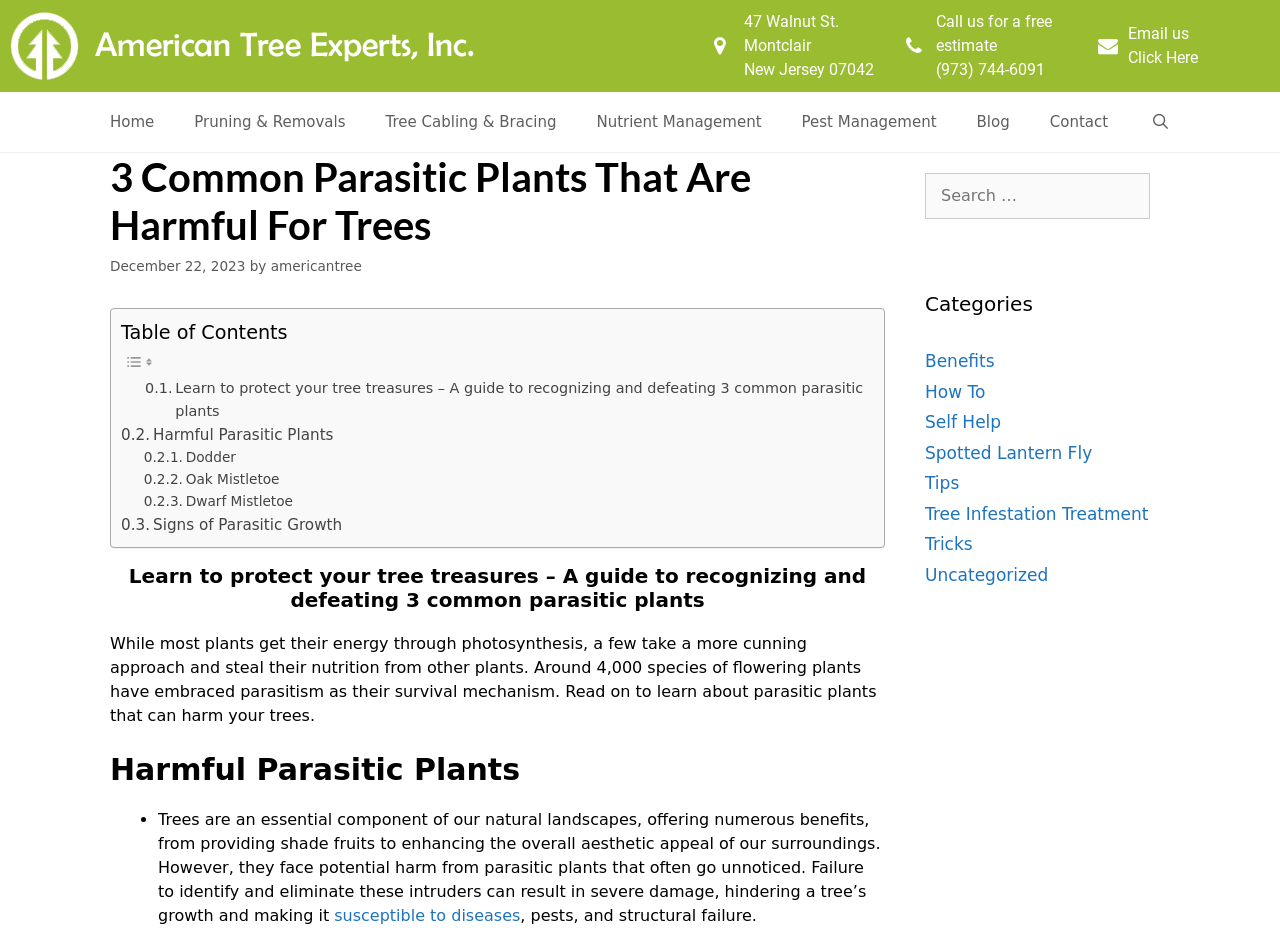Using the element description Spotted Lantern Fly, predict the bounding box coordinates for the UI element. Provide the coordinates in (top-left x, top-left y, bottom-right x, bottom-right y) format with values ranging from 0 to 1.

[0.723, 0.469, 0.853, 0.49]